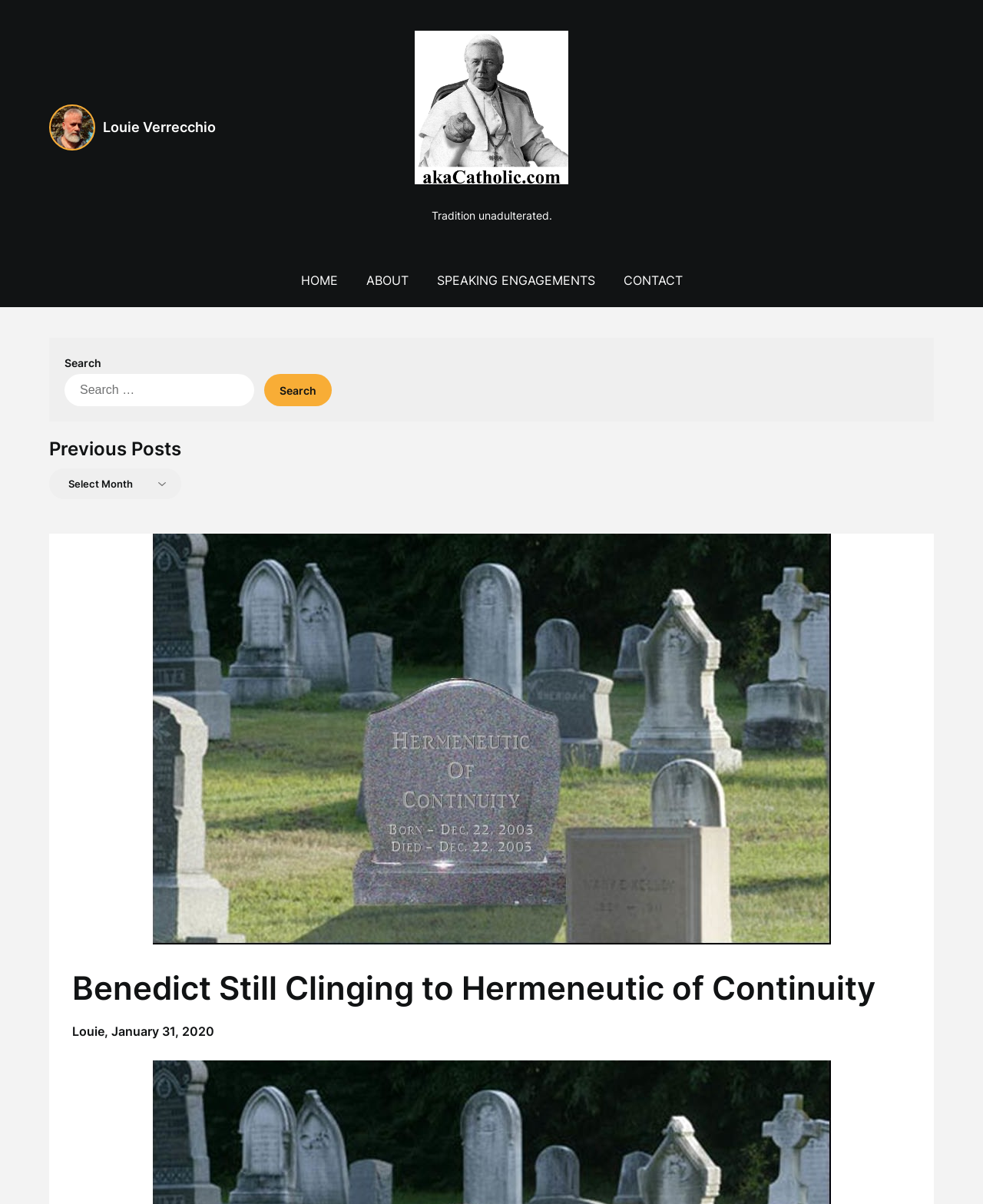Is the search box located at the top or bottom of the webpage?
Answer the question with just one word or phrase using the image.

Top